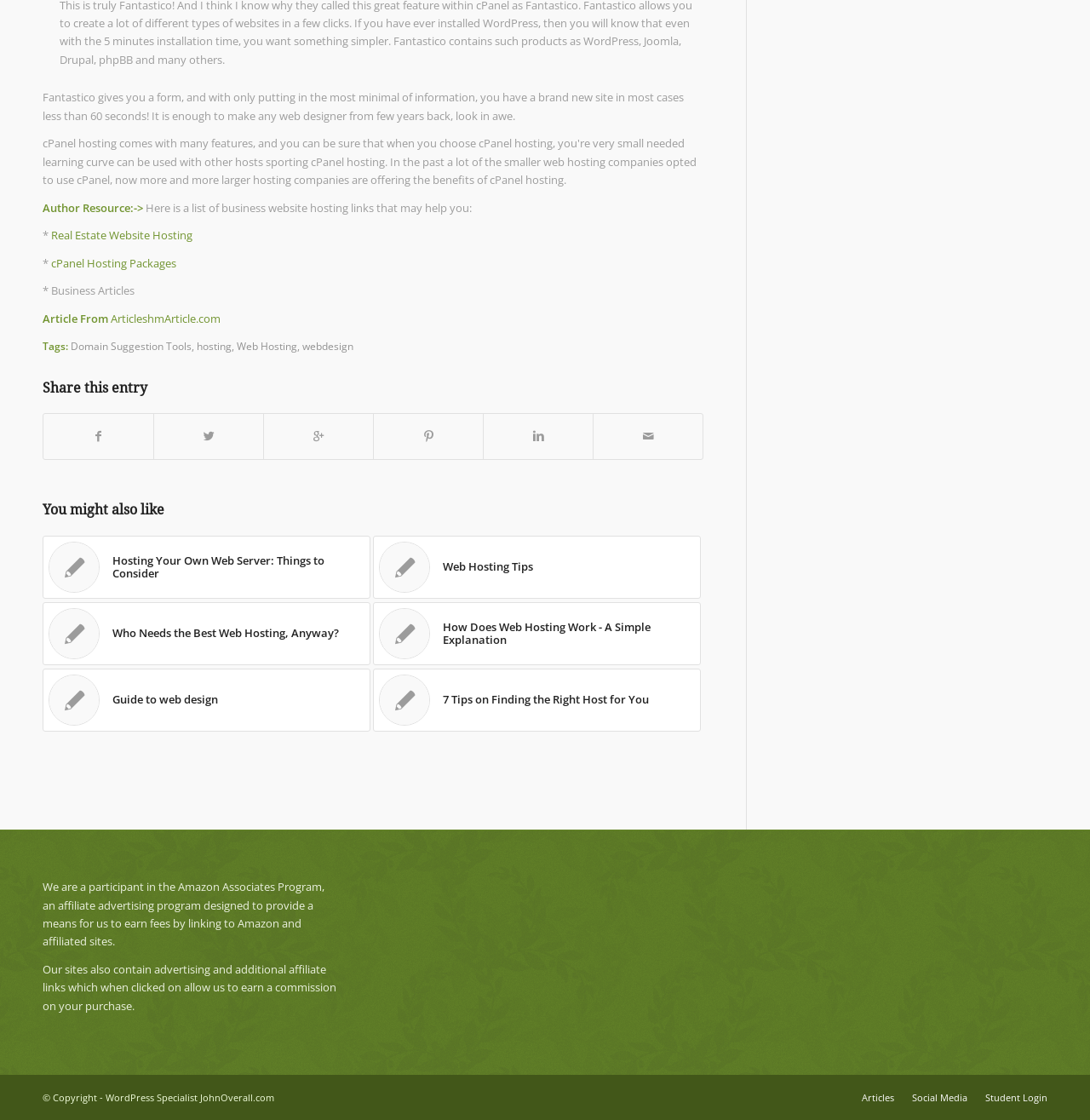Examine the image and give a thorough answer to the following question:
What is the topic of the webpage?

The various links and text elements on the webpage, such as 'Web Hosting Tips', 'Guide to web design', and 'Domain Suggestion Tools', suggest that the topic of the webpage is related to web hosting and design.